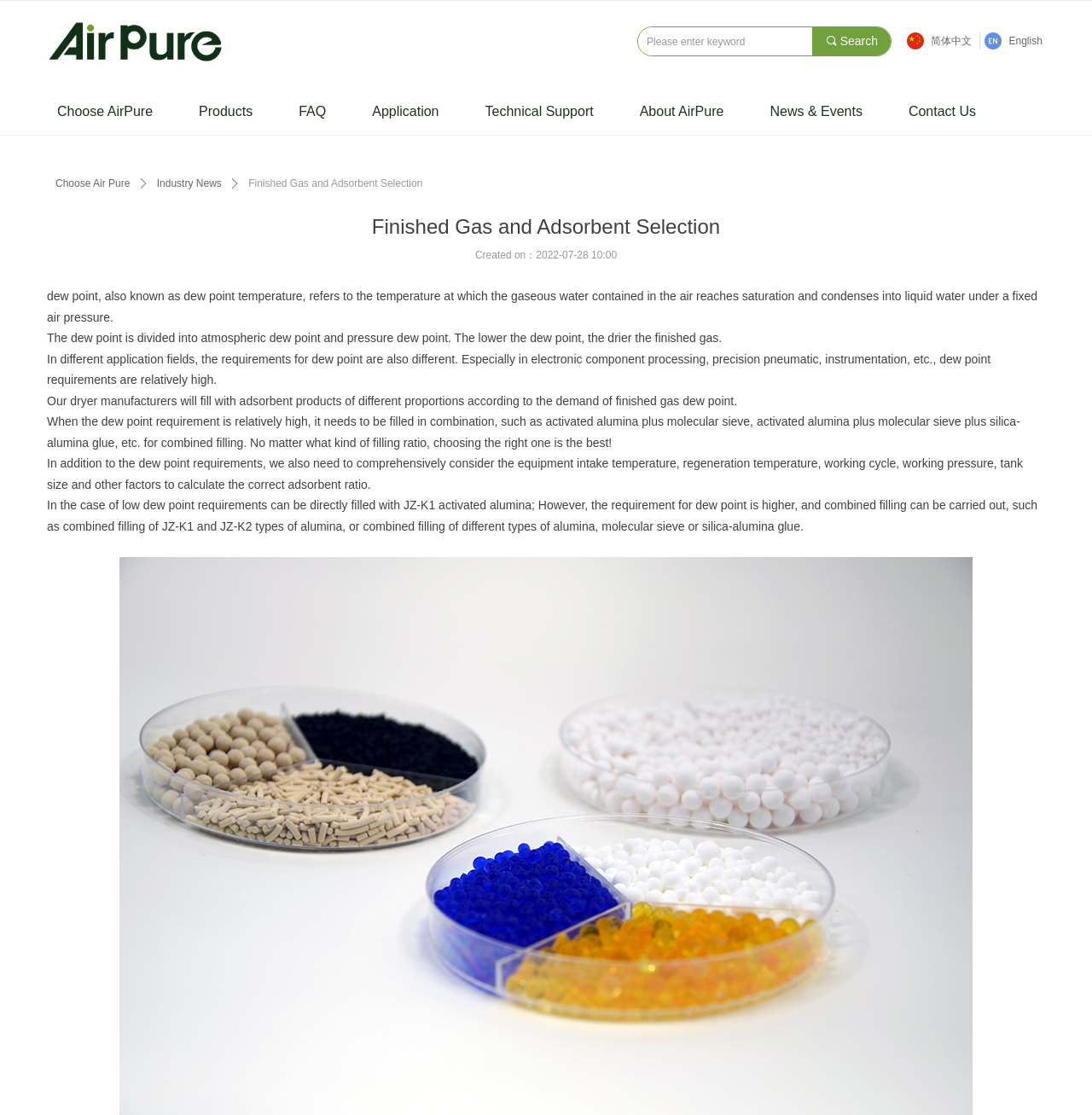What factors need to be considered for adsorbent selection?
Refer to the image and provide a detailed answer to the question.

The webpage mentions that in addition to dew point requirements, other factors such as equipment intake temperature, regeneration temperature, working cycle, working pressure, tank size, and others need to be comprehensively considered to calculate the correct adsorbent ratio.